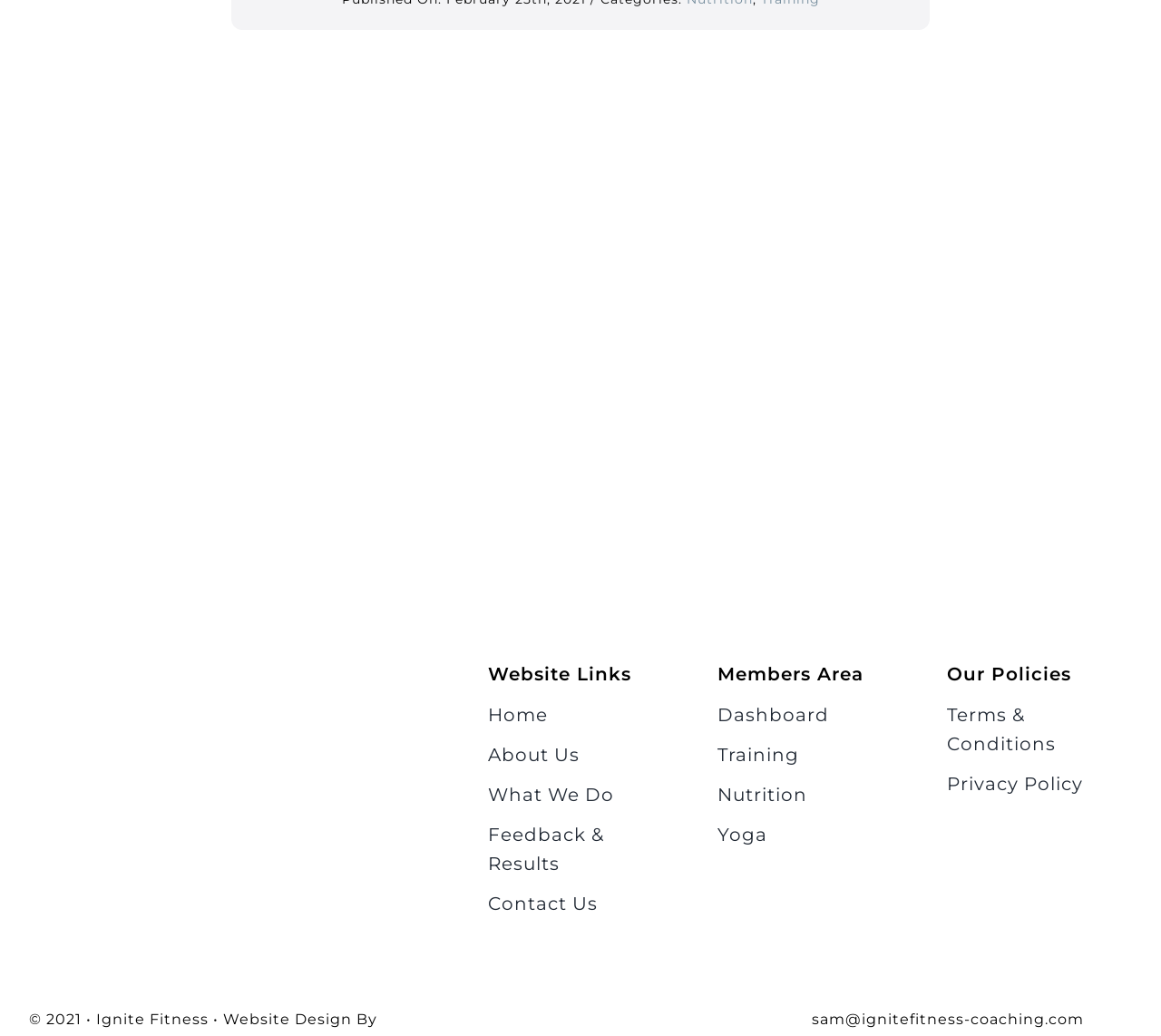Identify the bounding box for the described UI element. Provide the coordinates in (top-left x, top-left y, bottom-right x, bottom-right y) format with values ranging from 0 to 1: Product showcase

None